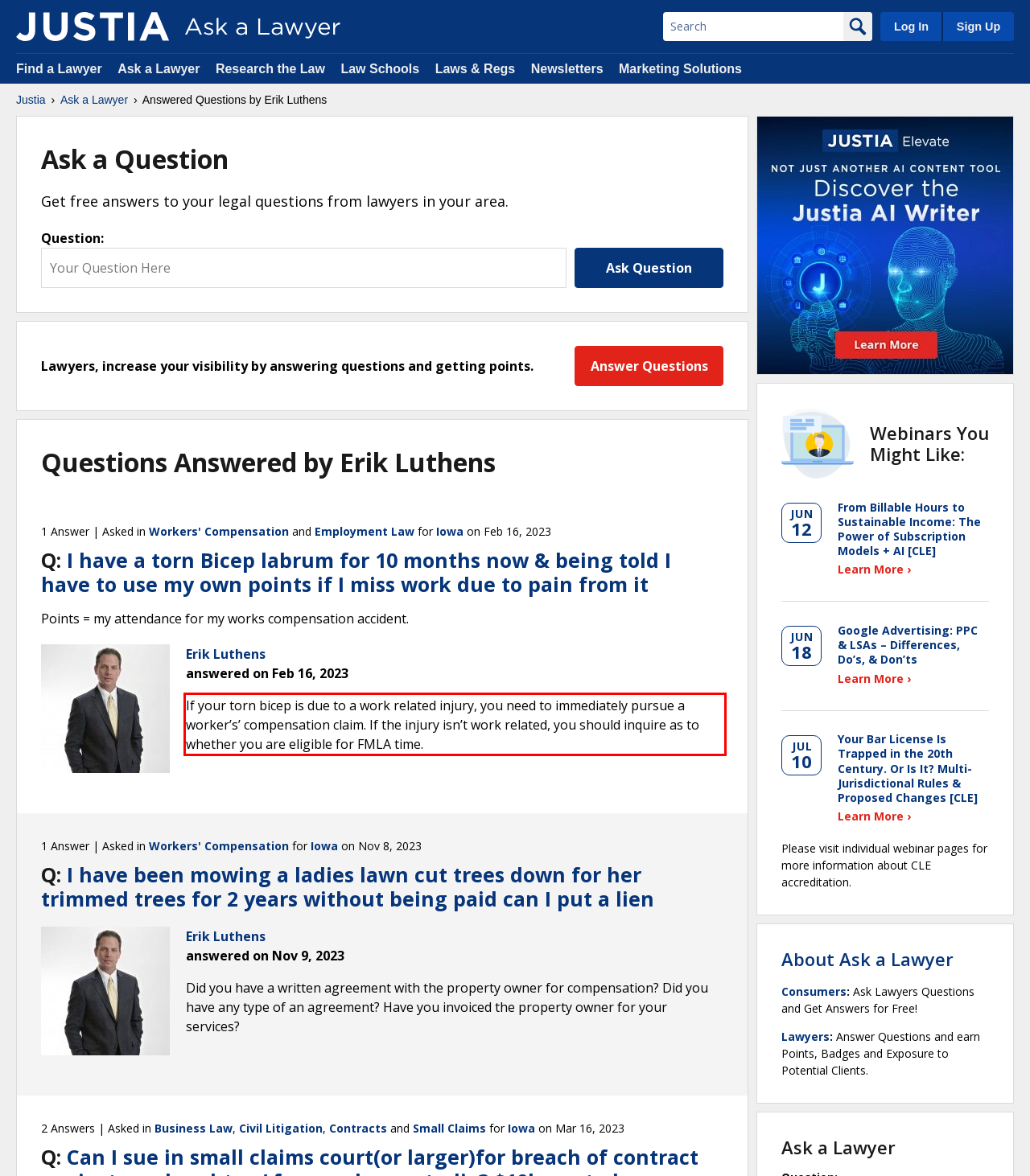Please identify the text within the red rectangular bounding box in the provided webpage screenshot.

If your torn bicep is due to a work related injury, you need to immediately pursue a worker’s’ compensation claim. If the injury isn’t work related, you should inquire as to whether you are eligible for FMLA time.